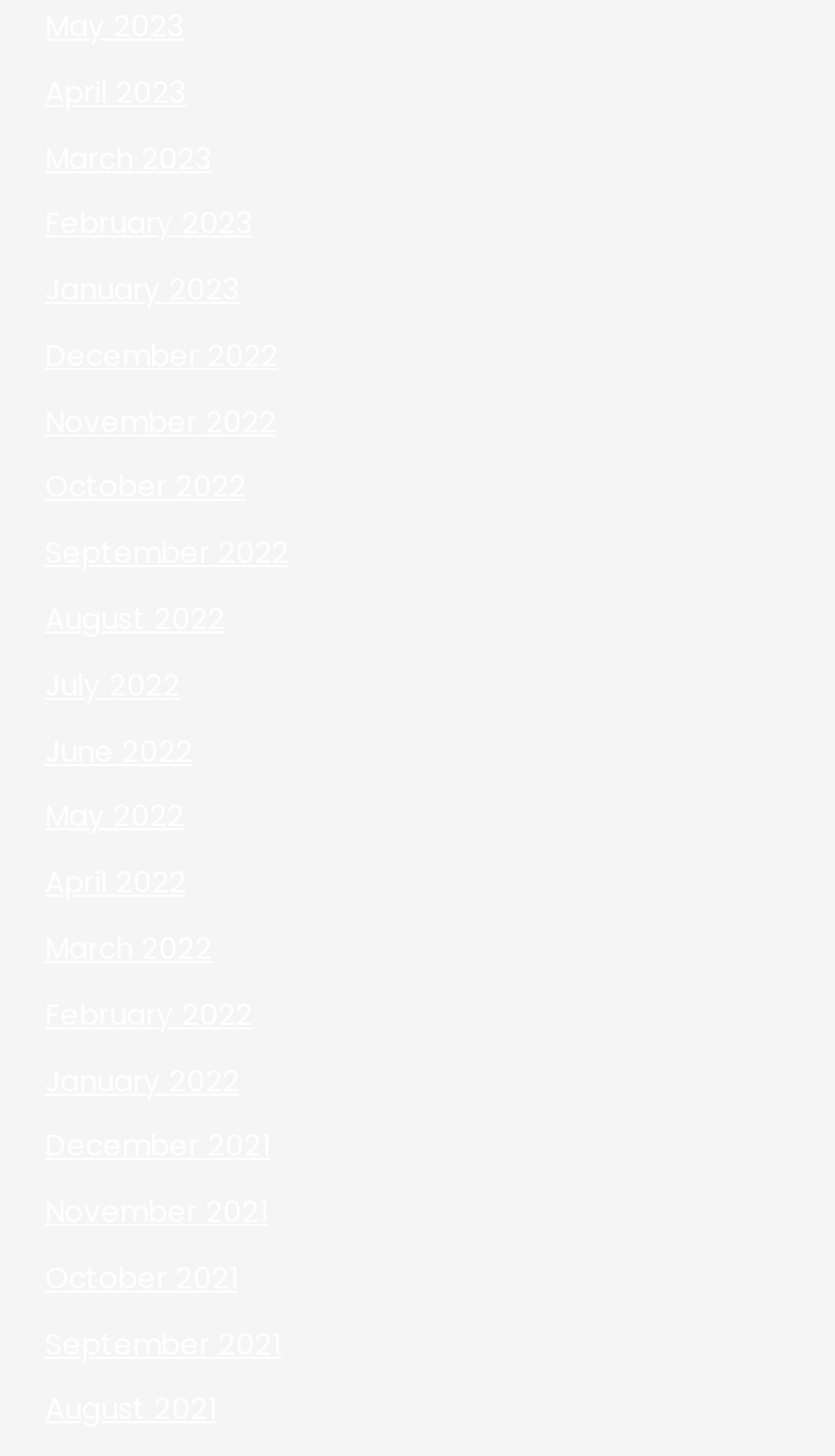Can you specify the bounding box coordinates for the region that should be clicked to fulfill this instruction: "View January 2022".

[0.054, 0.728, 0.287, 0.756]